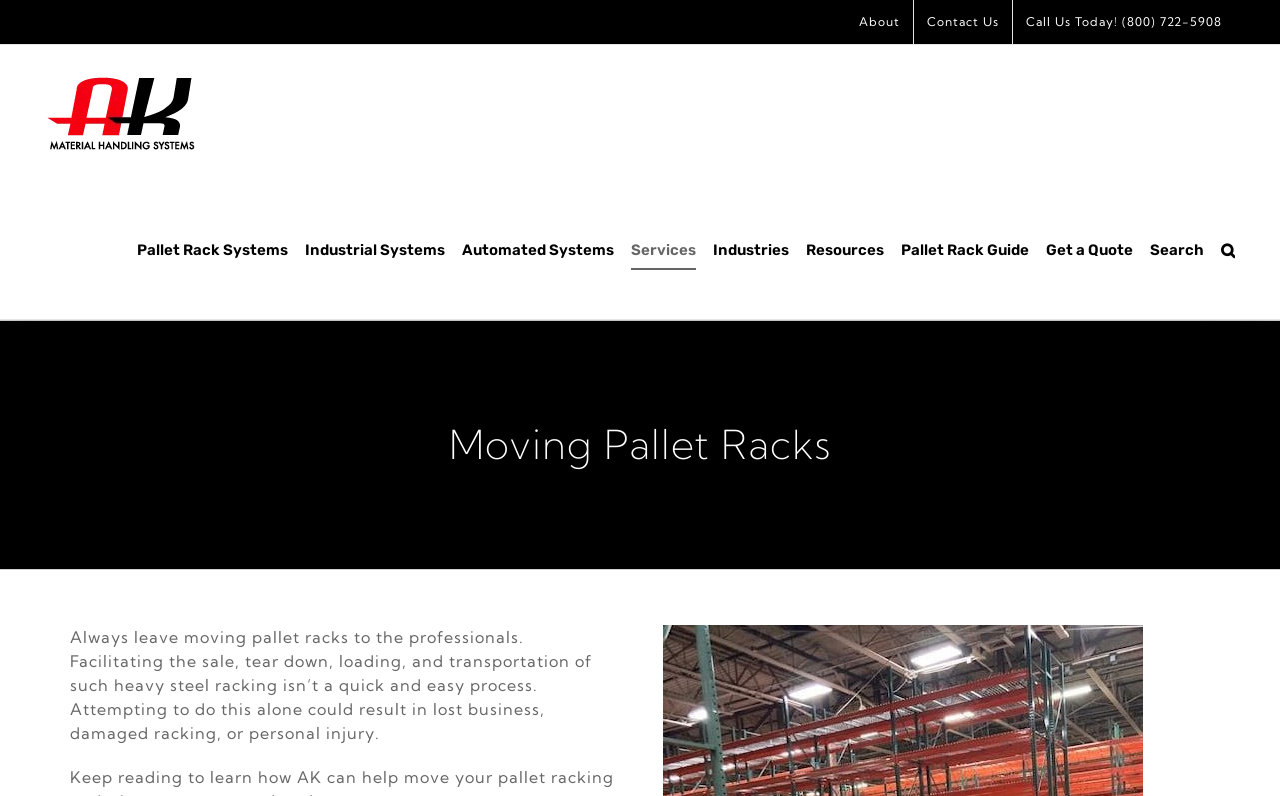What is the logo of the company?
Look at the image and respond with a one-word or short-phrase answer.

AK Material Handling Systems Logo